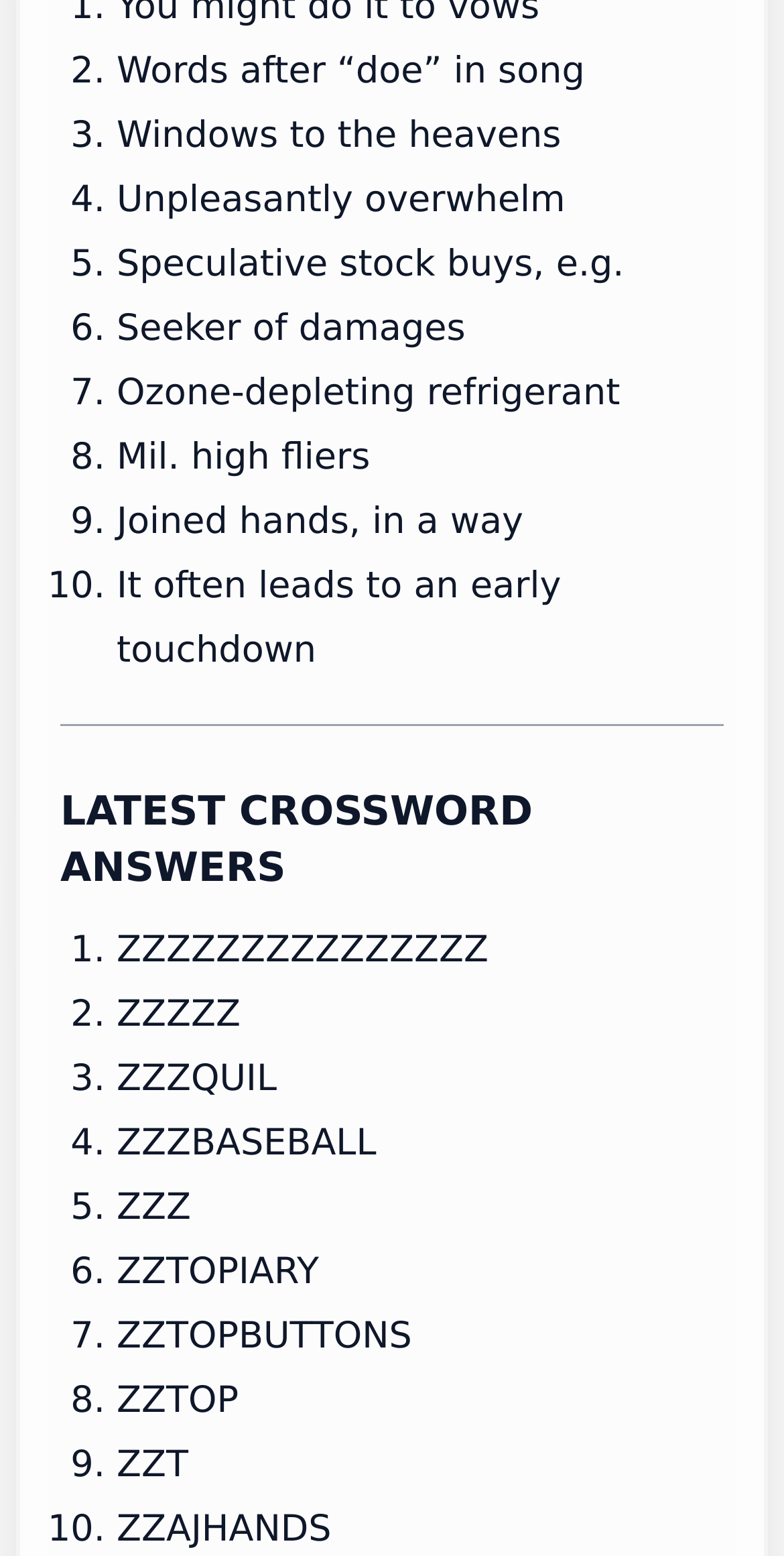Use a single word or phrase to answer the question: How many list markers are there on the webpage?

15